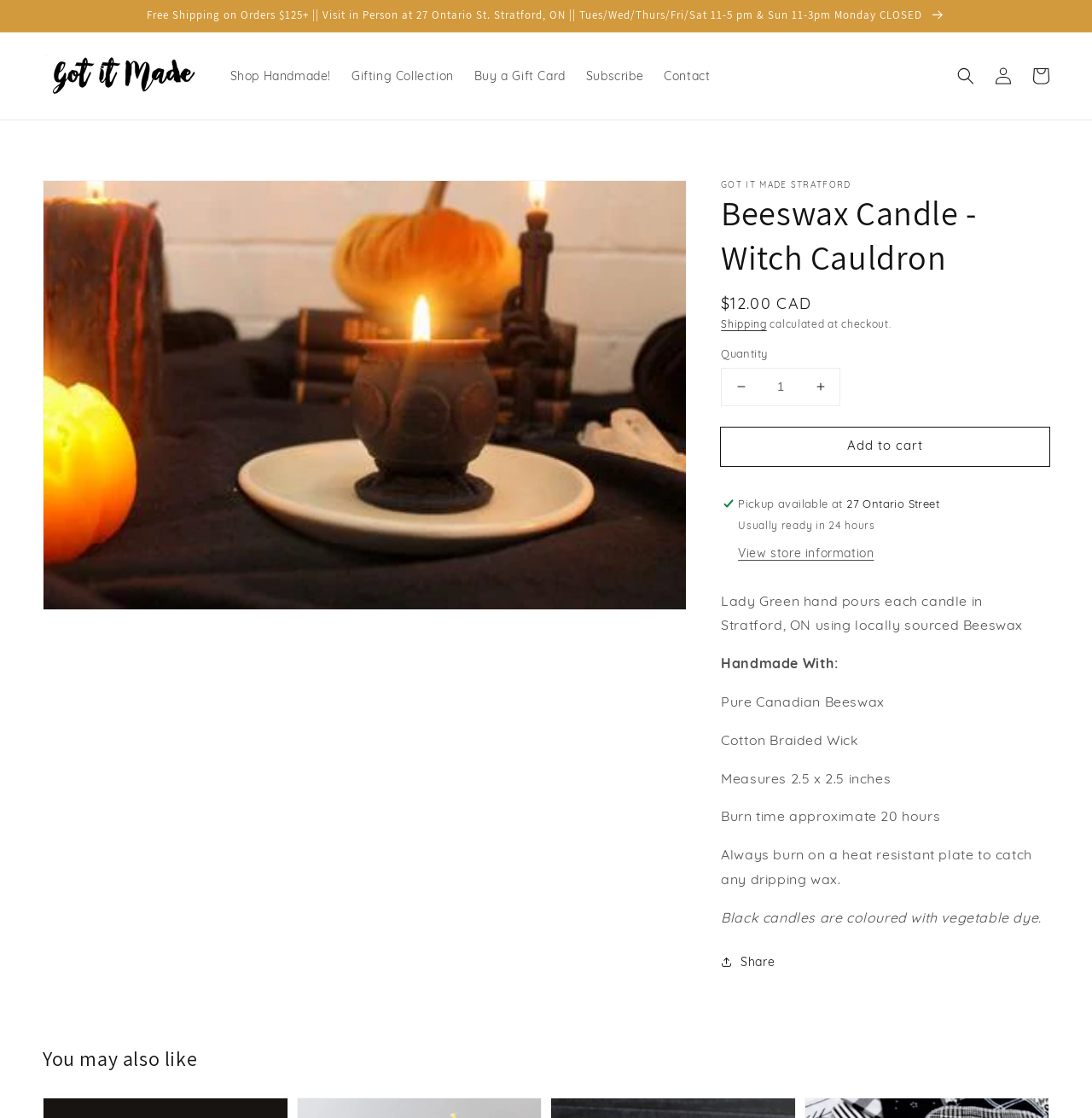Please identify the bounding box coordinates of the element that needs to be clicked to perform the following instruction: "Search for products".

[0.867, 0.051, 0.902, 0.085]